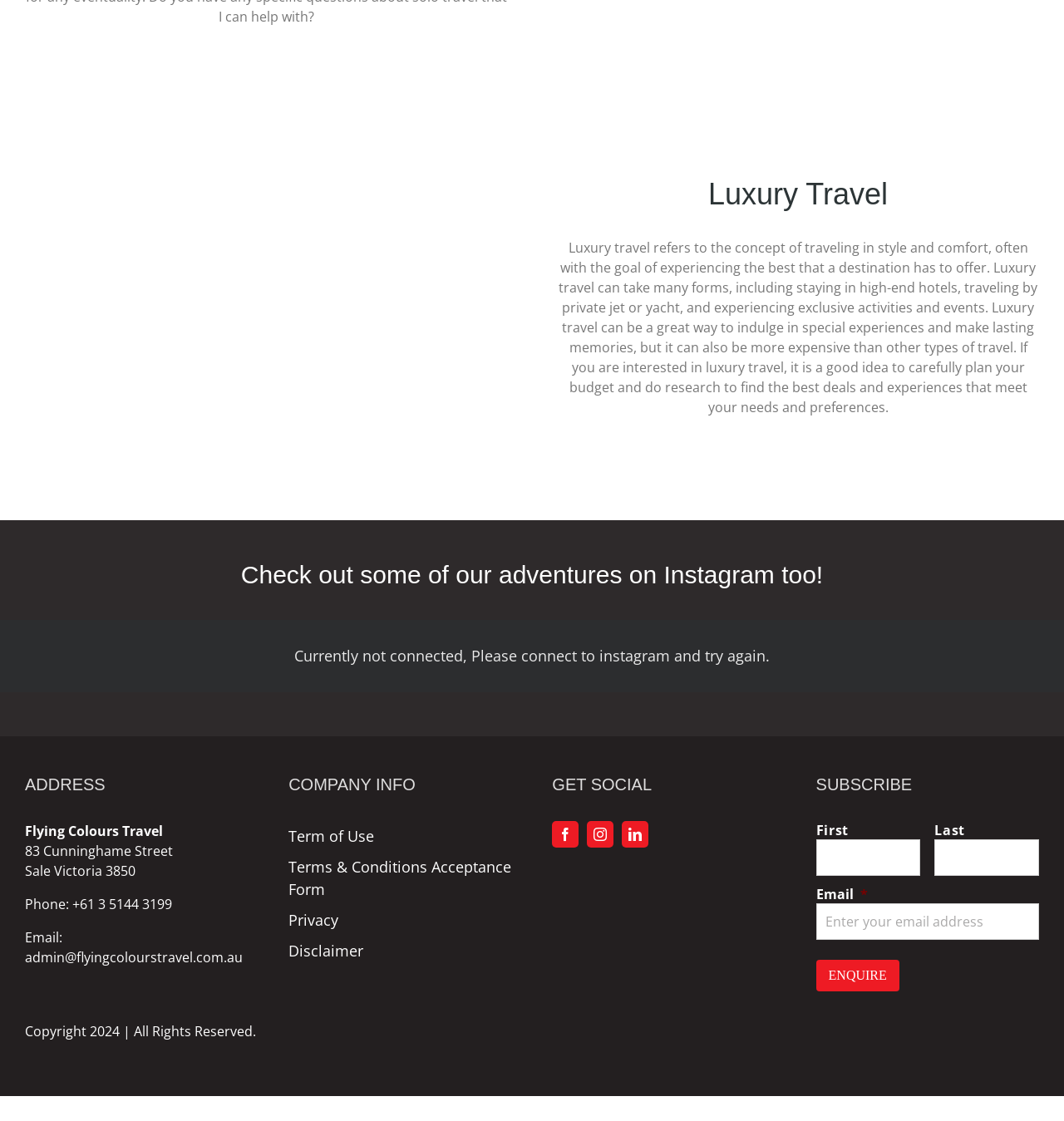Using the element description: "parent_node: Last name="input_1.6"", determine the bounding box coordinates. The coordinates should be in the format [left, top, right, bottom], with values between 0 and 1.

[0.878, 0.749, 0.977, 0.781]